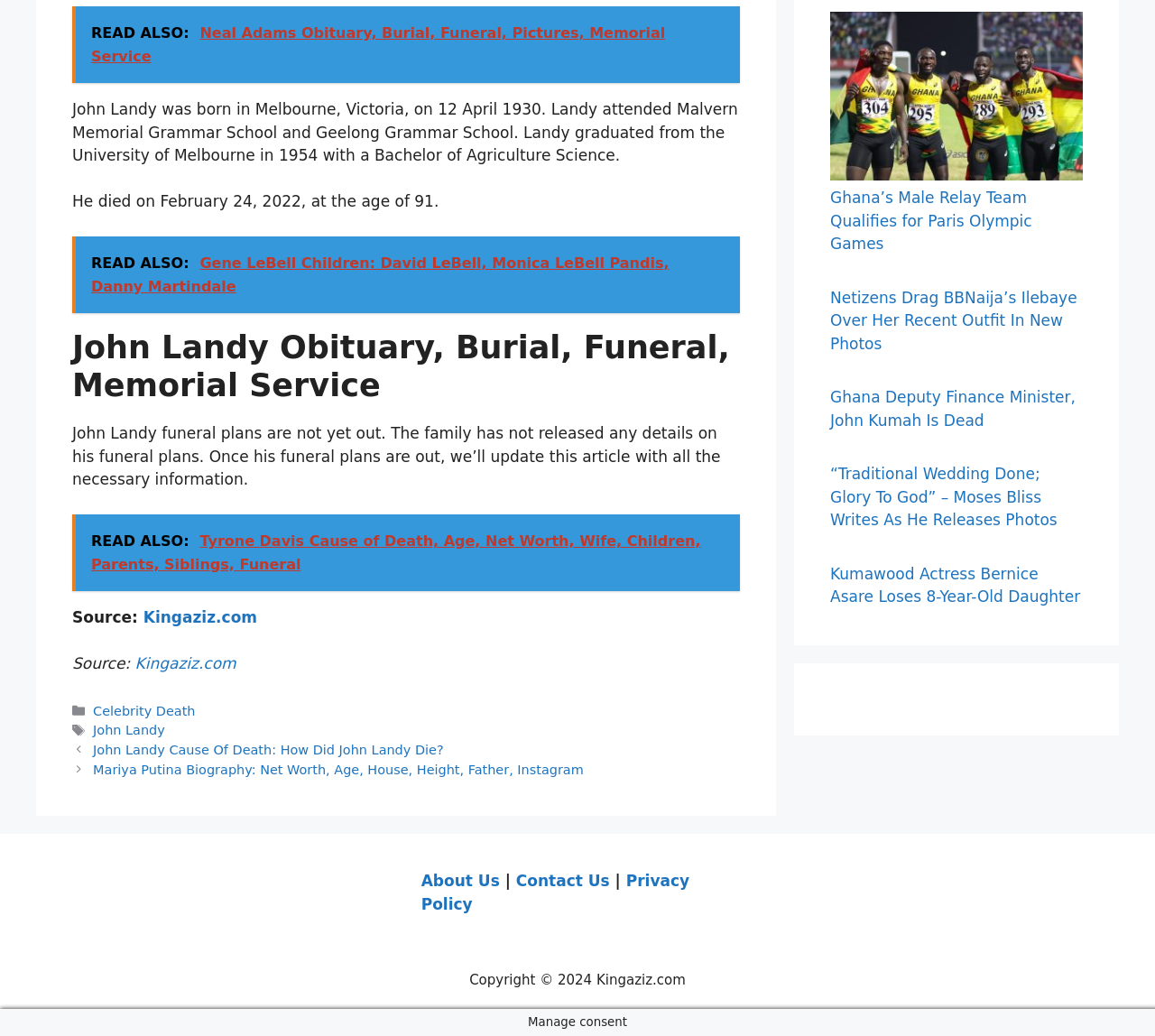Please answer the following question using a single word or phrase: What is the name of the university John Landy graduated from?

University of Melbourne